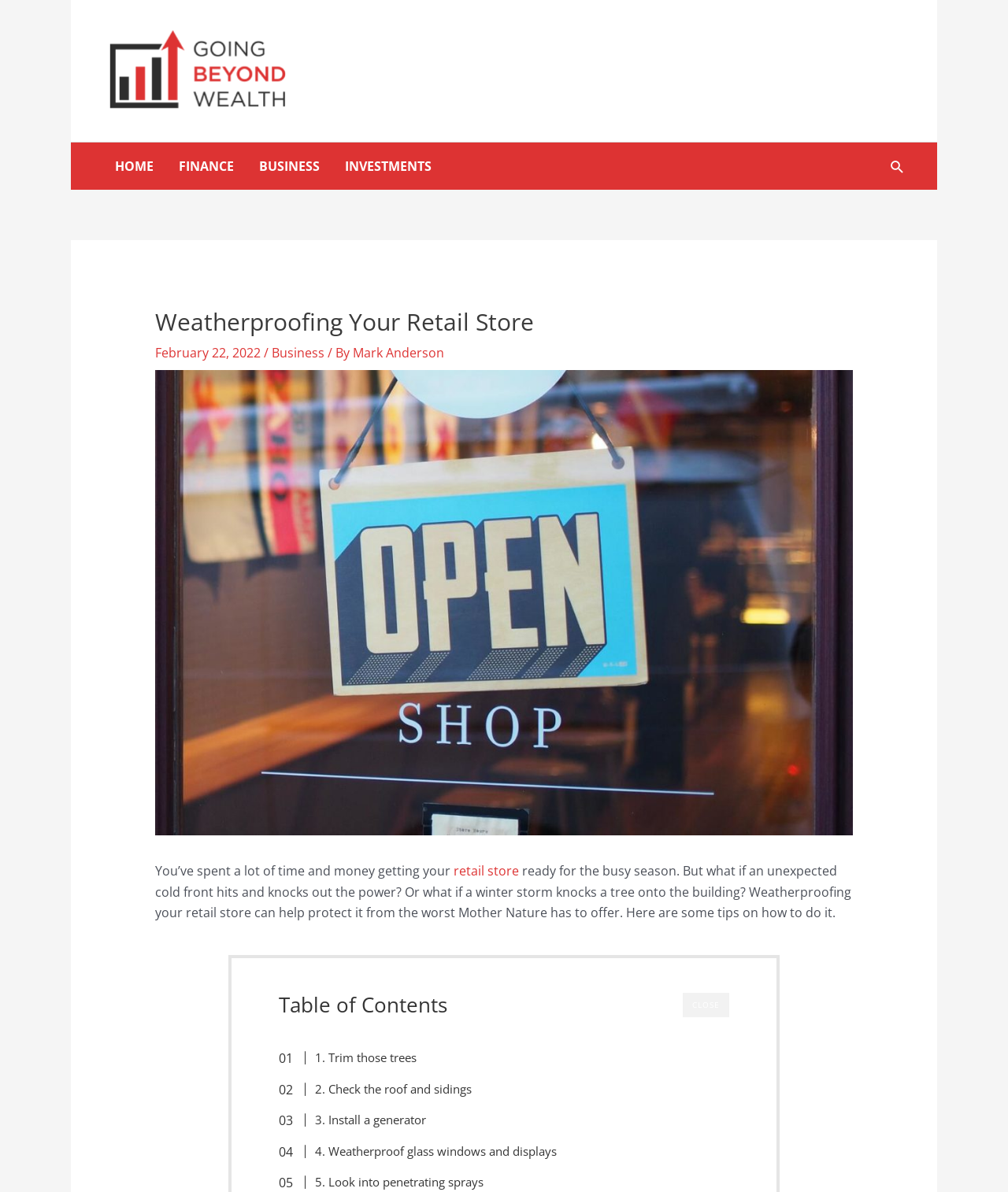What is the logo of the website?
Using the visual information from the image, give a one-word or short-phrase answer.

Going Beyond Wealth